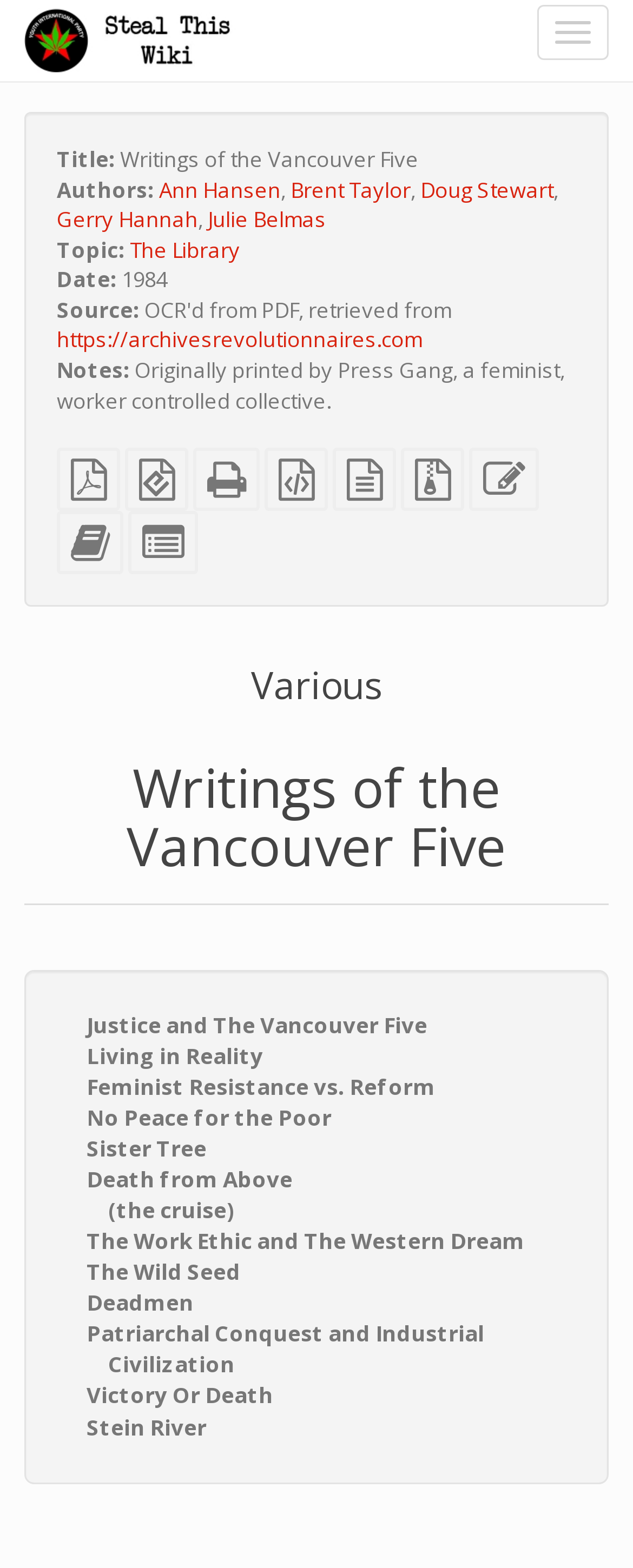Specify the bounding box coordinates of the area to click in order to follow the given instruction: "Click the 'Toggle navigation' button."

[0.849, 0.003, 0.962, 0.038]